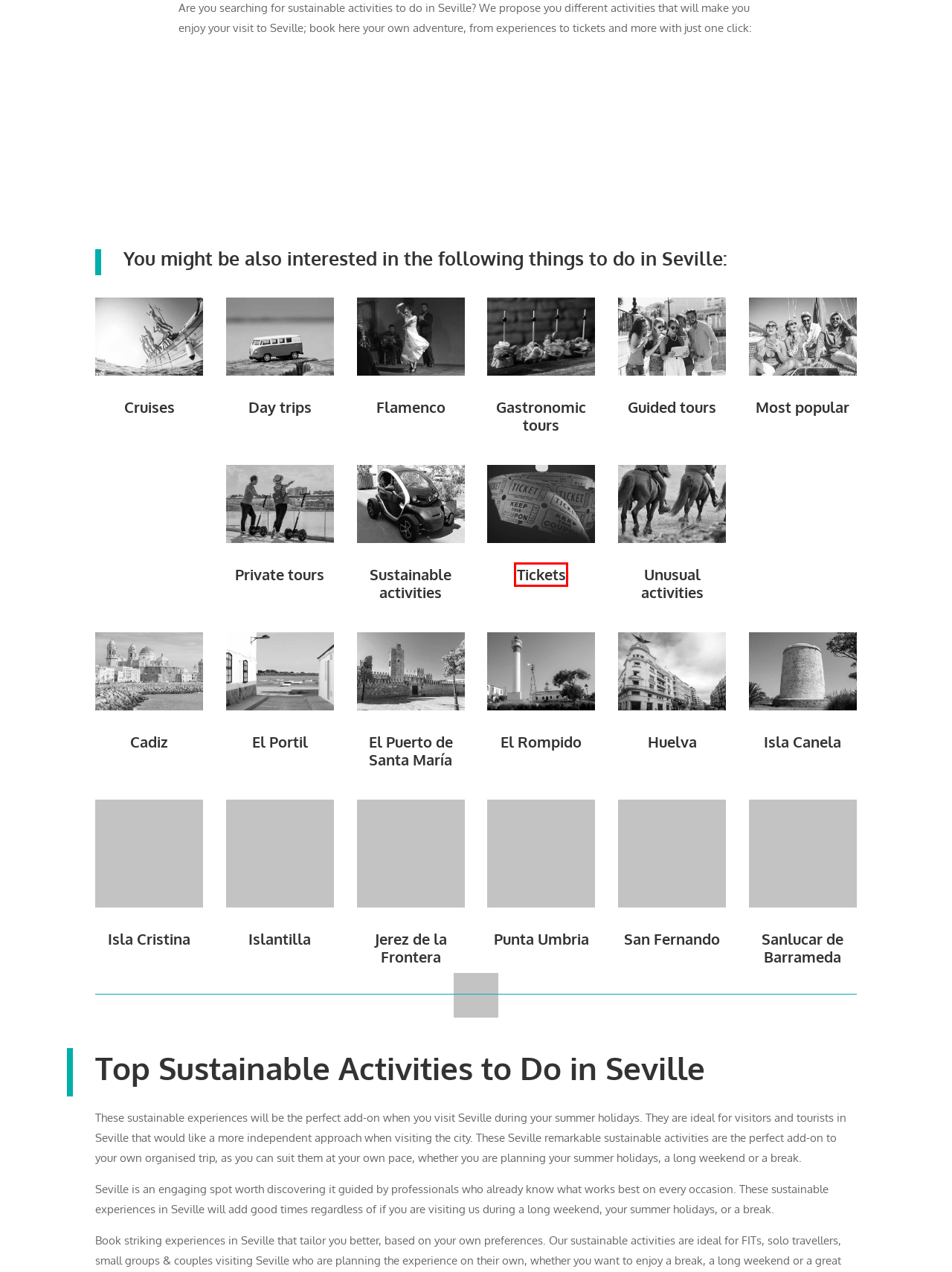A screenshot of a webpage is given with a red bounding box around a UI element. Choose the description that best matches the new webpage shown after clicking the element within the red bounding box. Here are the candidates:
A. Best things to do in Isla Canela | Book your own adventure
B. Best cruises in Seville | Book your preferred experiences
C. Best things to do in San Fernando | Book your own adventure
D. Best things to do in El Puerto de Santa Maria
E. Best things to do in Punta Umbria | Book your own adventure
F. Best things to do in El Portil | Book your own adventure
G. The best Gastronomic Tours in Seville | Tapas & Experiences
H. Tickets & Admissions in Seville | Book your own adventure

H